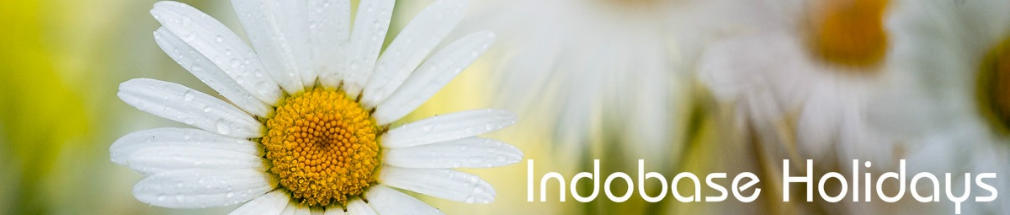What is the theme evoked by the combination of the daisy and the text?
Please answer the question with a detailed and comprehensive explanation.

The caption explains that the combination of the daisy and the text 'Indobase Holidays' evokes themes of nature, celebration, and the essence of holiday seasons, which is aligned with the broader context of exploring cultural traditions and festivities.